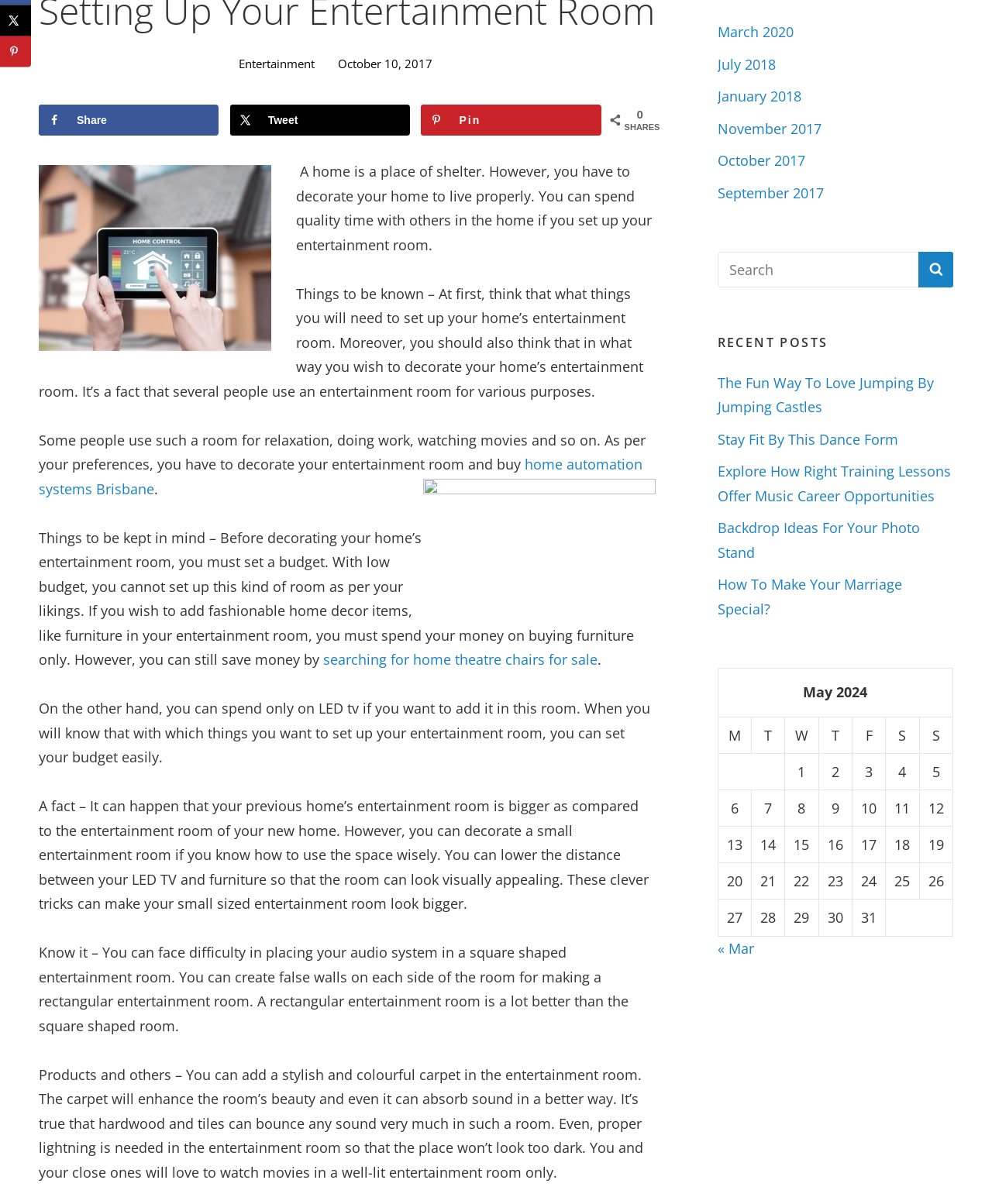Locate the bounding box of the UI element defined by this description: "home automation systems Brisbane". The coordinates should be given as four float numbers between 0 and 1, formatted as [left, top, right, bottom].

[0.039, 0.378, 0.648, 0.414]